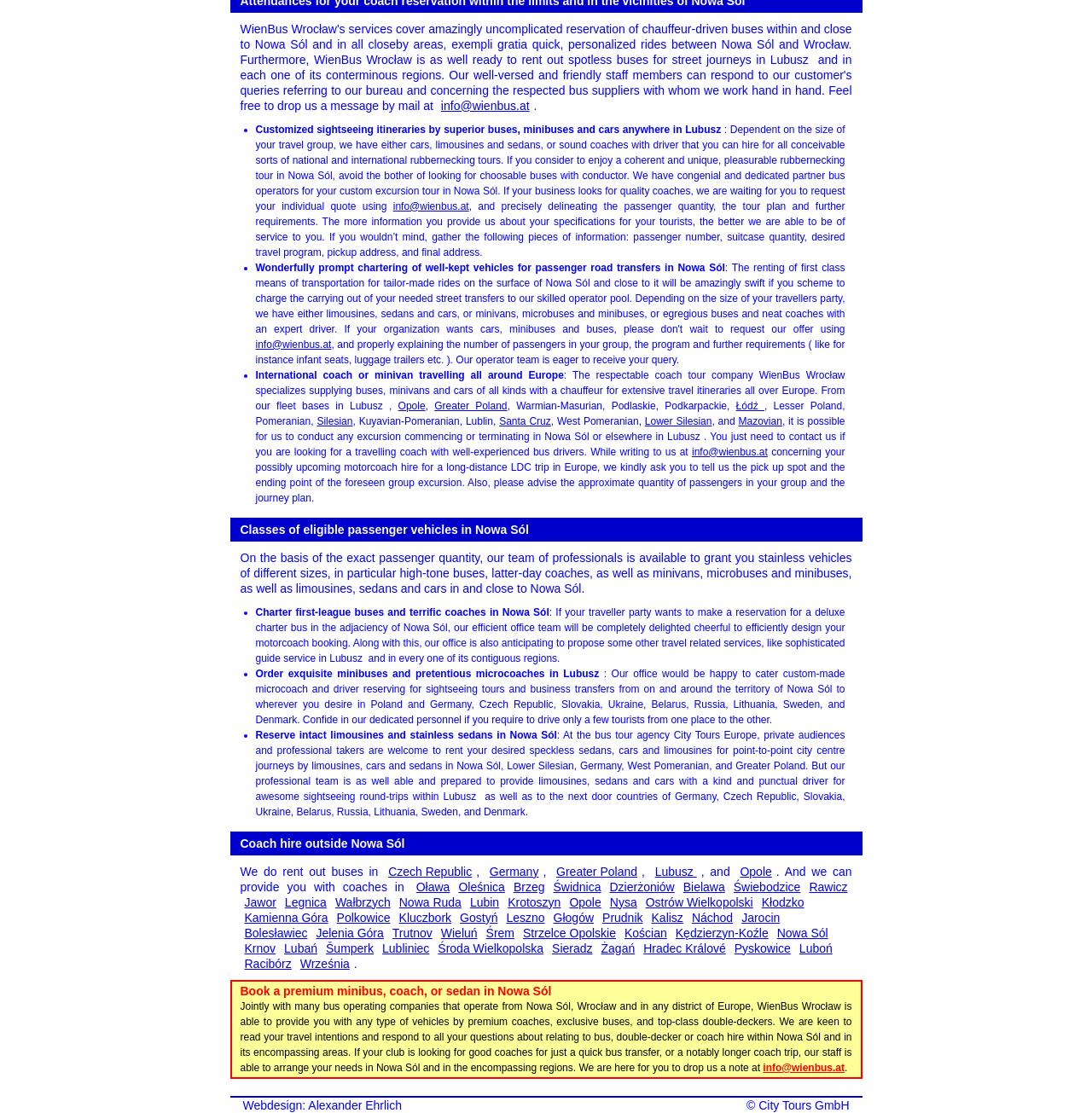Give a concise answer using one word or a phrase to the following question:
What types of vehicles are available for charter?

Buses, minibuses, cars, limousines, sedans